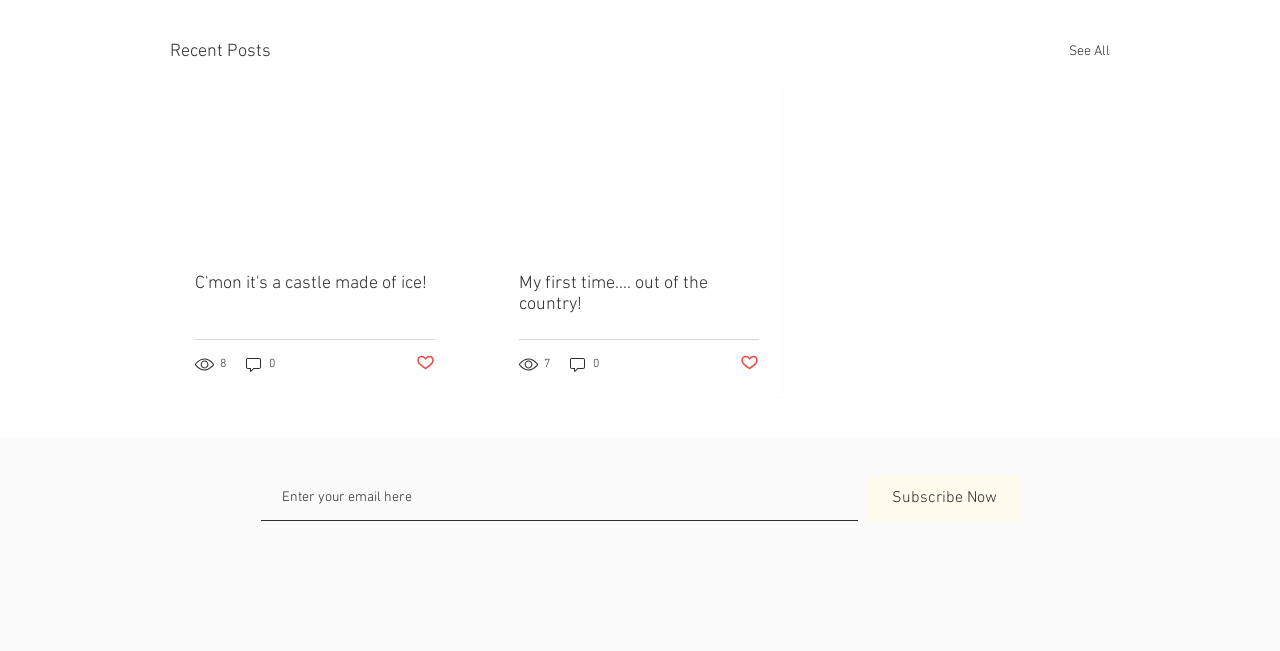Using the description: "8", identify the bounding box of the corresponding UI element in the screenshot.

[0.152, 0.545, 0.178, 0.574]